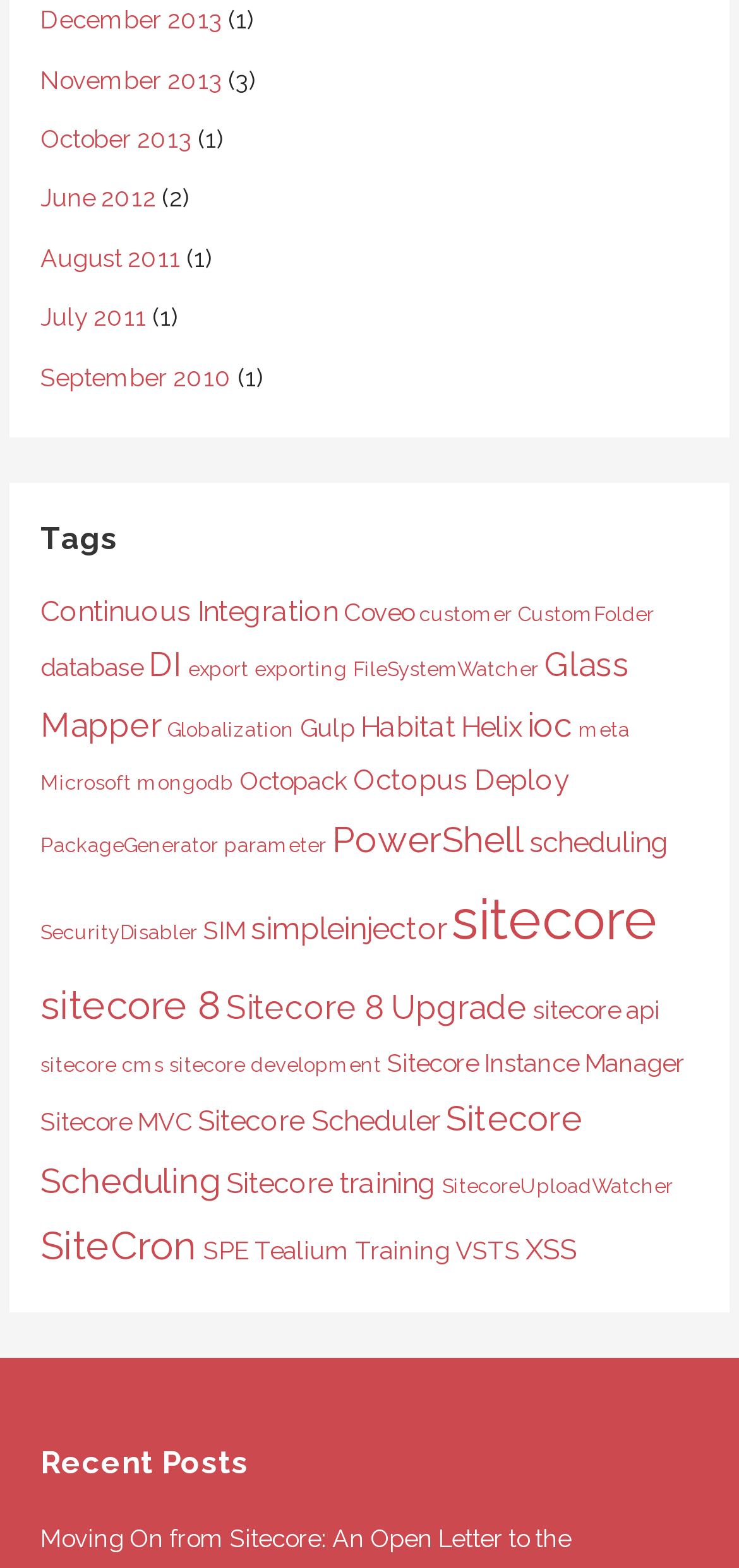Determine the bounding box coordinates of the clickable region to carry out the instruction: "Read recent posts".

[0.055, 0.92, 0.945, 0.948]